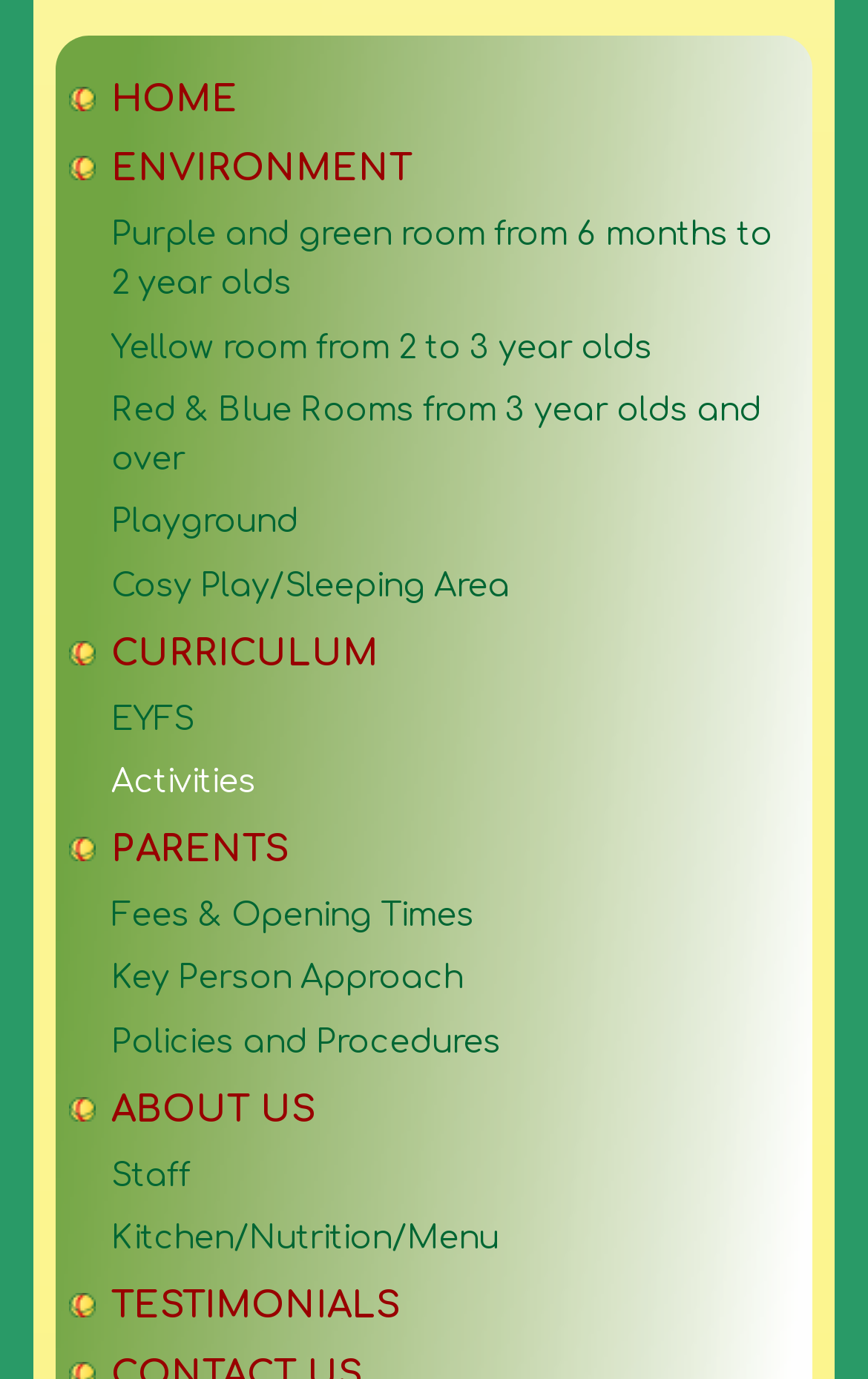Answer this question using a single word or a brief phrase:
How many rooms are mentioned for children?

3